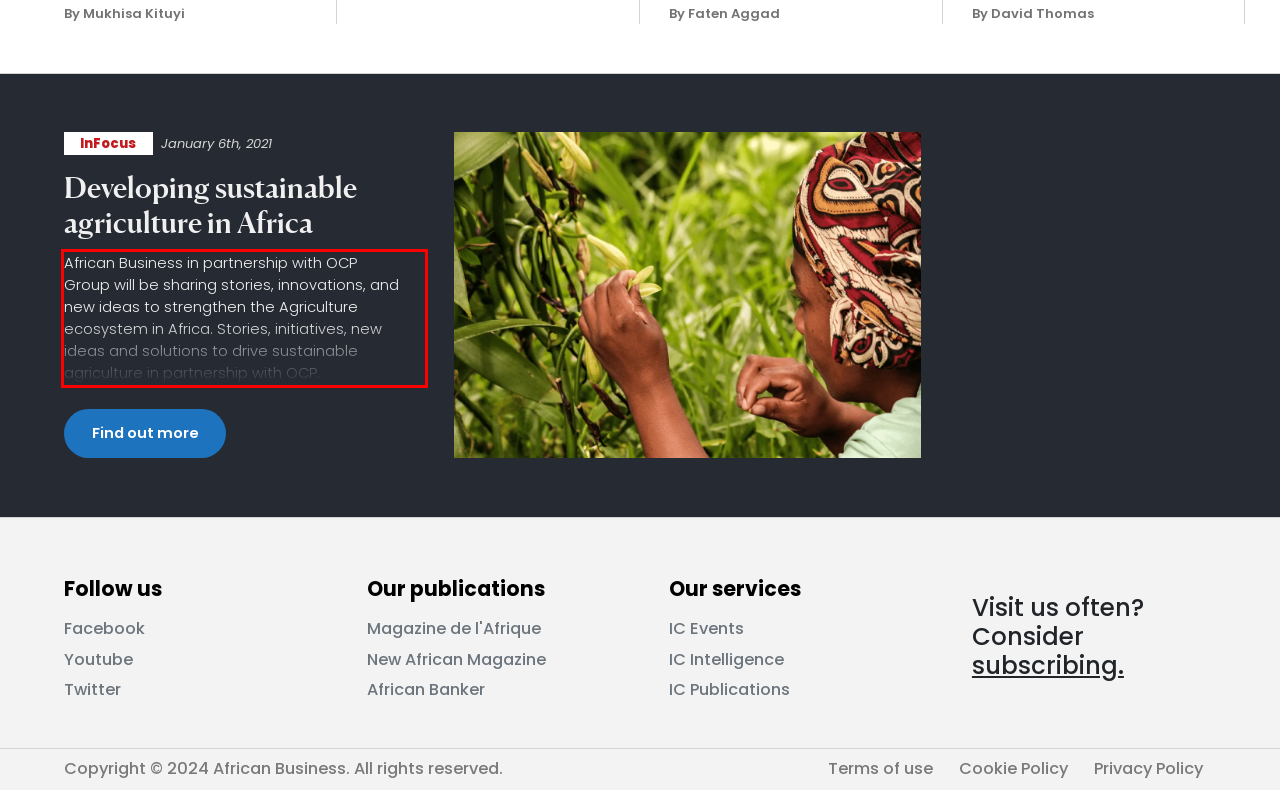By examining the provided screenshot of a webpage, recognize the text within the red bounding box and generate its text content.

African Business in partnership with OCP Group will be sharing stories, innovations, and new ideas to strengthen the Agriculture ecosystem in Africa. Stories, initiatives, new ideas and solutions to drive sustainable agriculture in partnership with OCP.